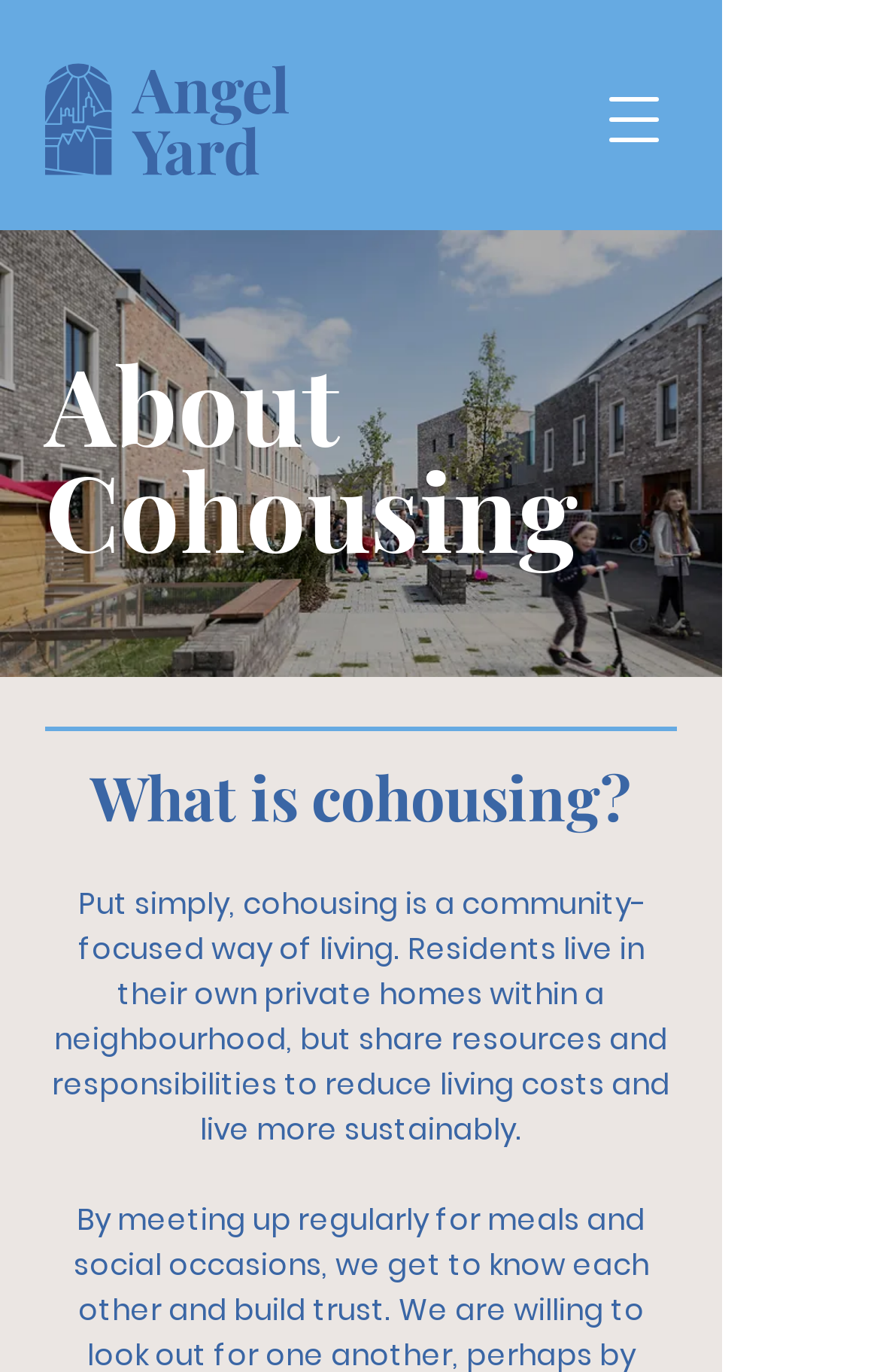What is the main topic of this webpage?
Examine the image and provide an in-depth answer to the question.

Based on the webpage content, especially the heading 'About Cohousing' and the static text 'What is cohousing?', it is clear that the main topic of this webpage is cohousing.